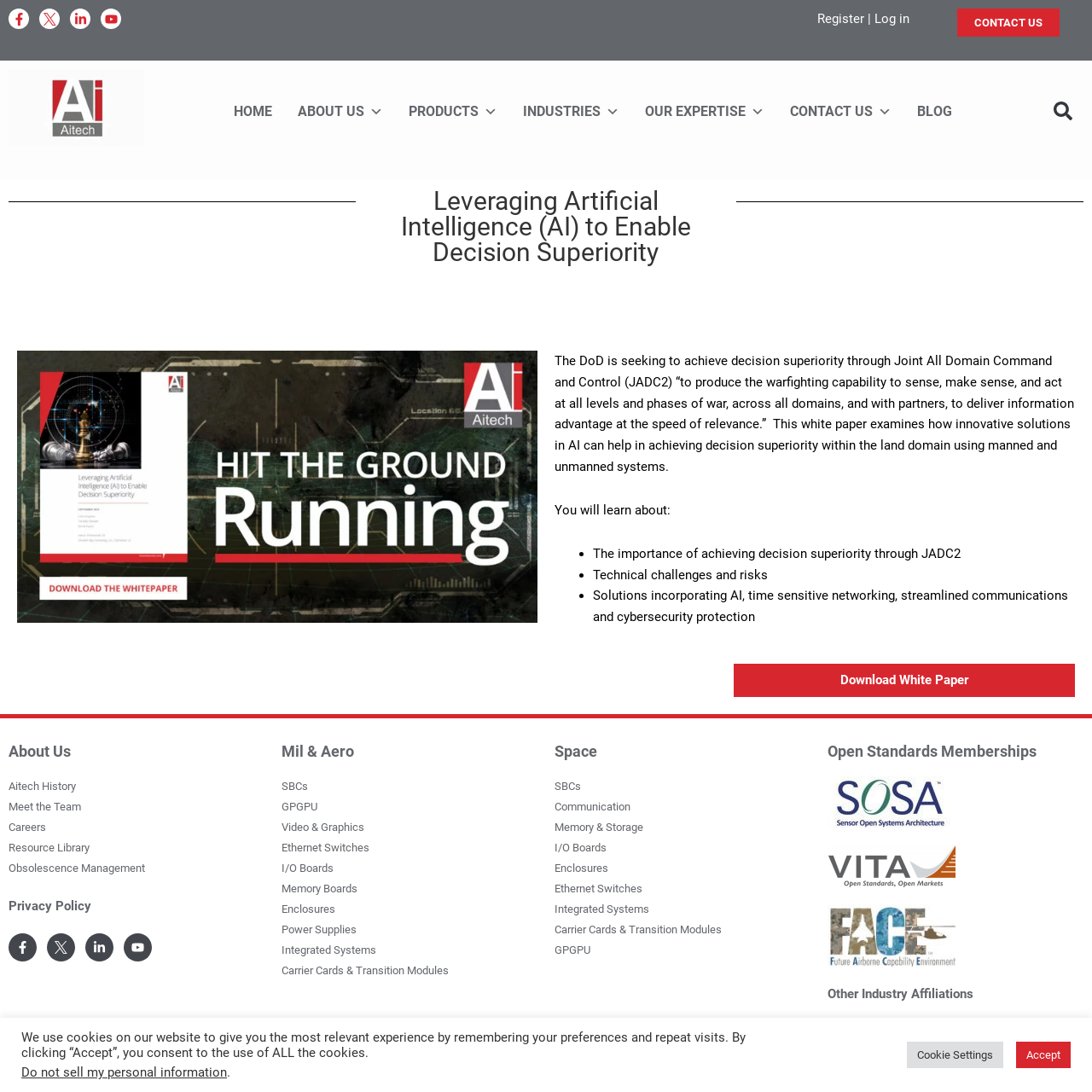How many industries are listed?
Offer a detailed and exhaustive answer to the question.

There are three industries listed in the webpage, which are Mil & Aero, Space, and Open Standards Memberships. These industries are listed in the middle section of the webpage, with links to their respective pages.